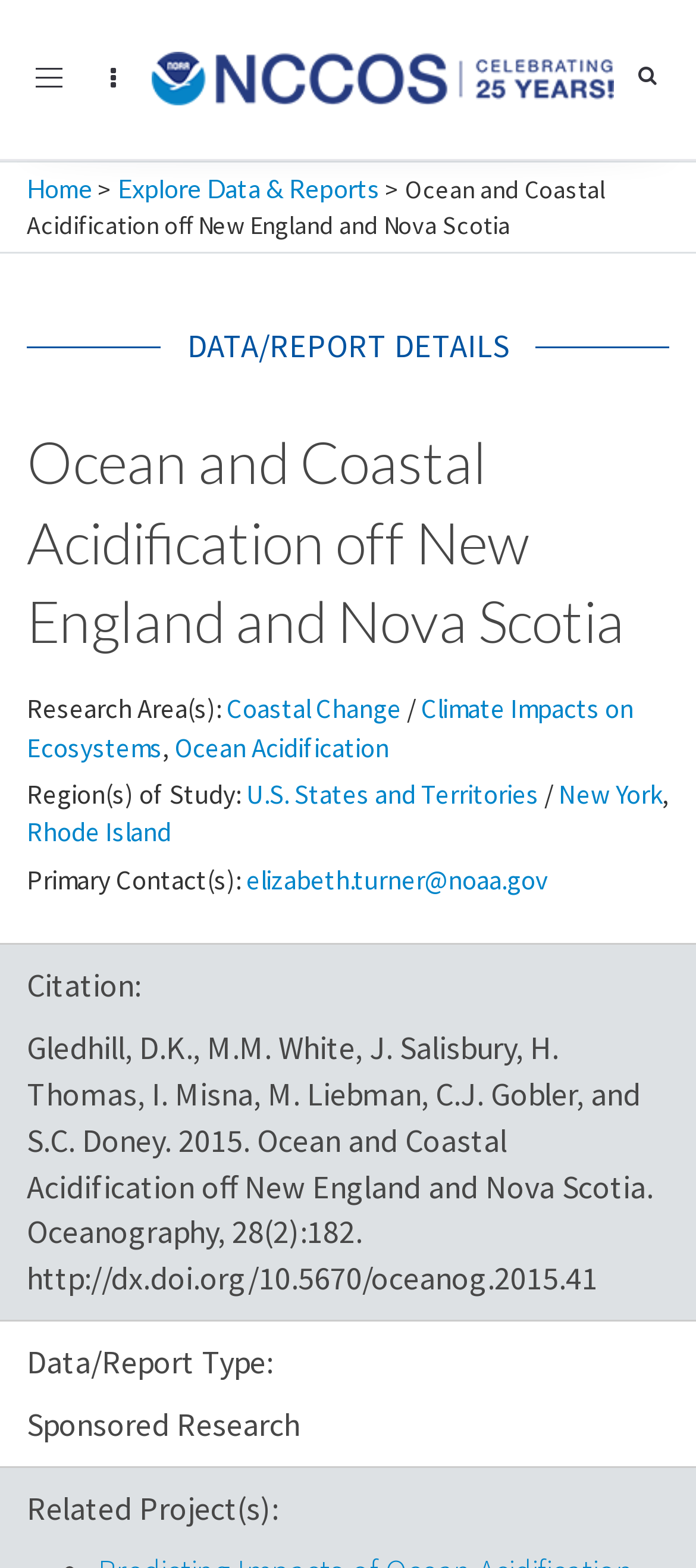Carefully examine the image and provide an in-depth answer to the question: What is the research area of this project?

I found the answer by looking at the 'Research Area(s):' section, which lists 'Coastal Change' as one of the research areas.